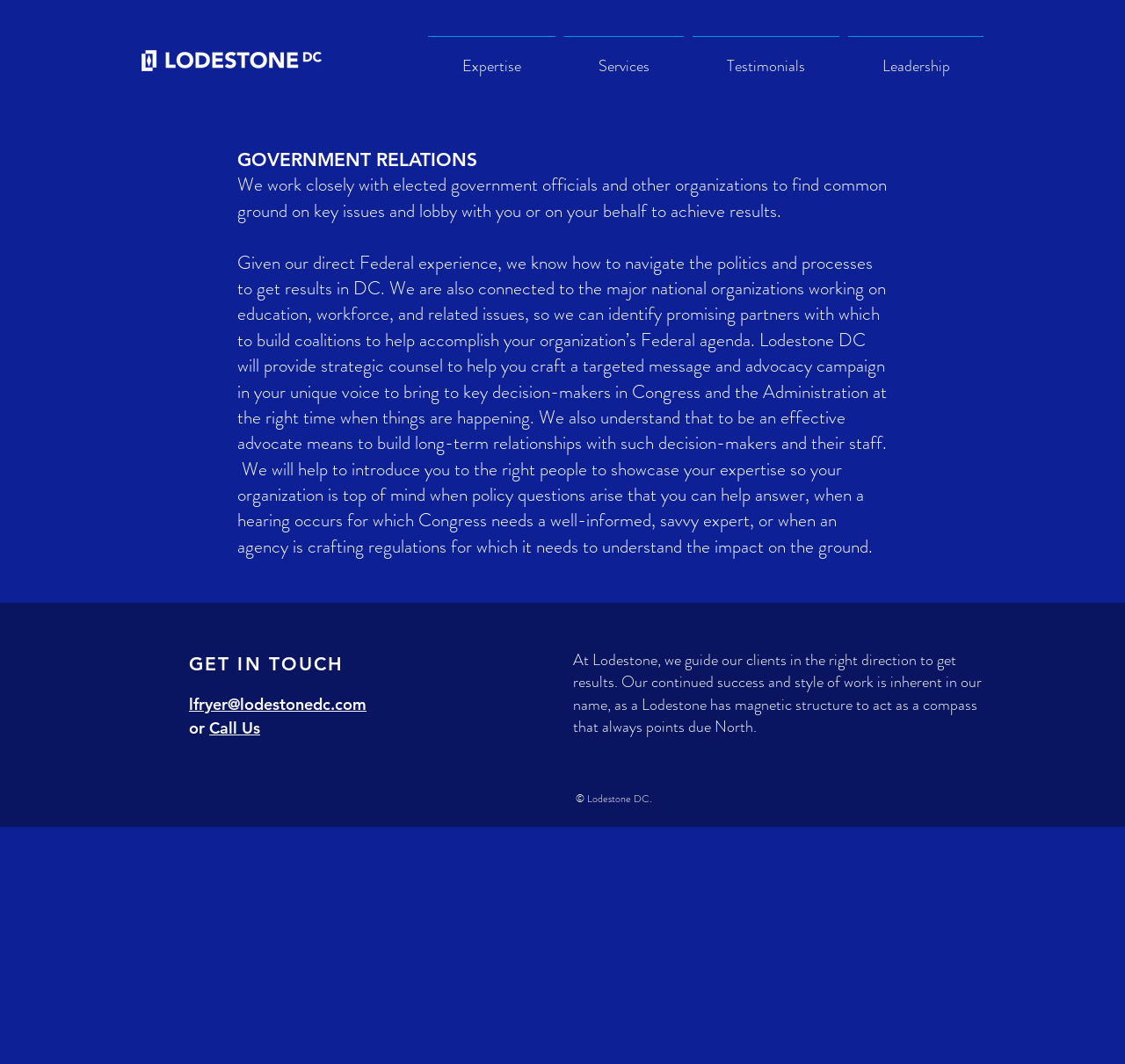How can you contact Lodestone DC?
Carefully examine the image and provide a detailed answer to the question.

I found the answer by looking at the 'GET IN TOUCH' section at the bottom of the webpage. This section provides an email address and a 'Call Us' link, suggesting that you can contact Lodestone DC through email or phone.